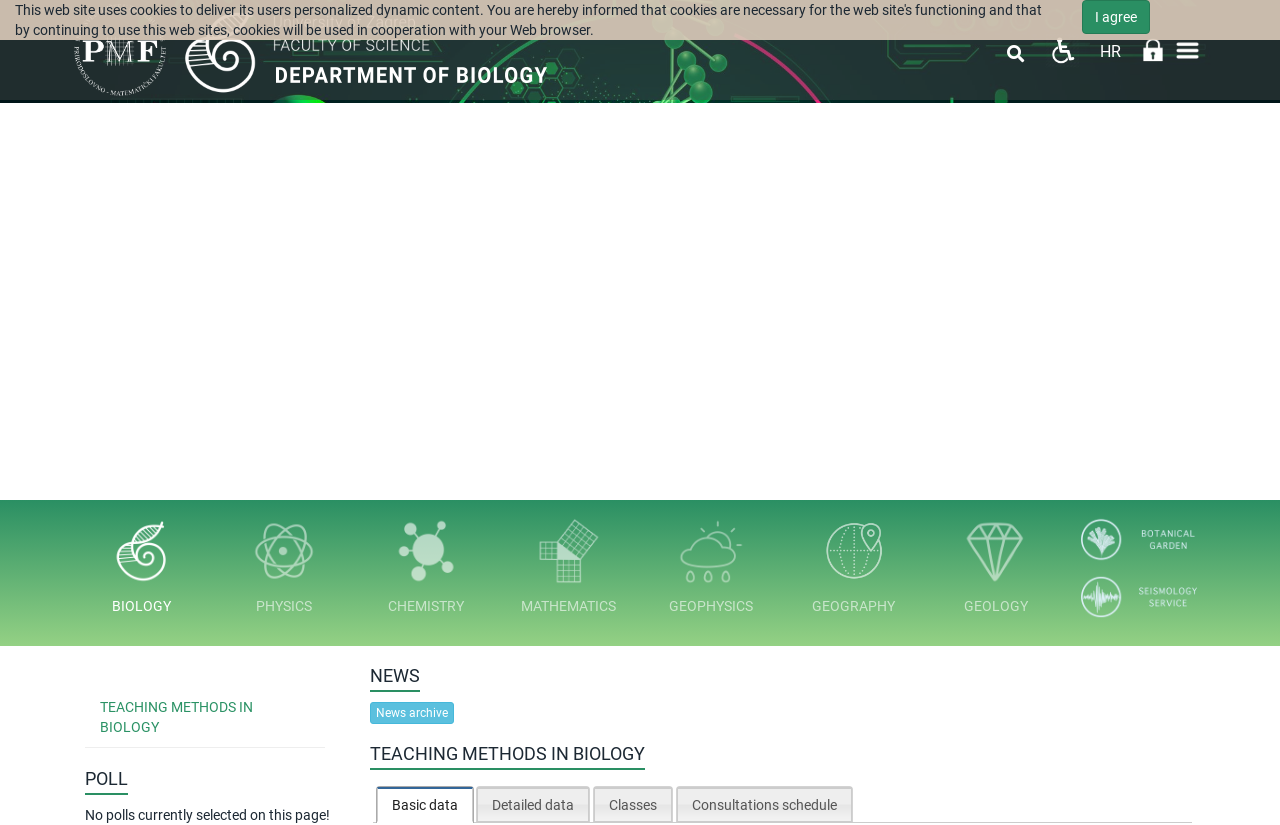What is the text next to the searchbox?
Can you provide an in-depth and detailed response to the question?

I looked at the searchbox on the webpage and found that the text next to it is '', which is a Unicode character.